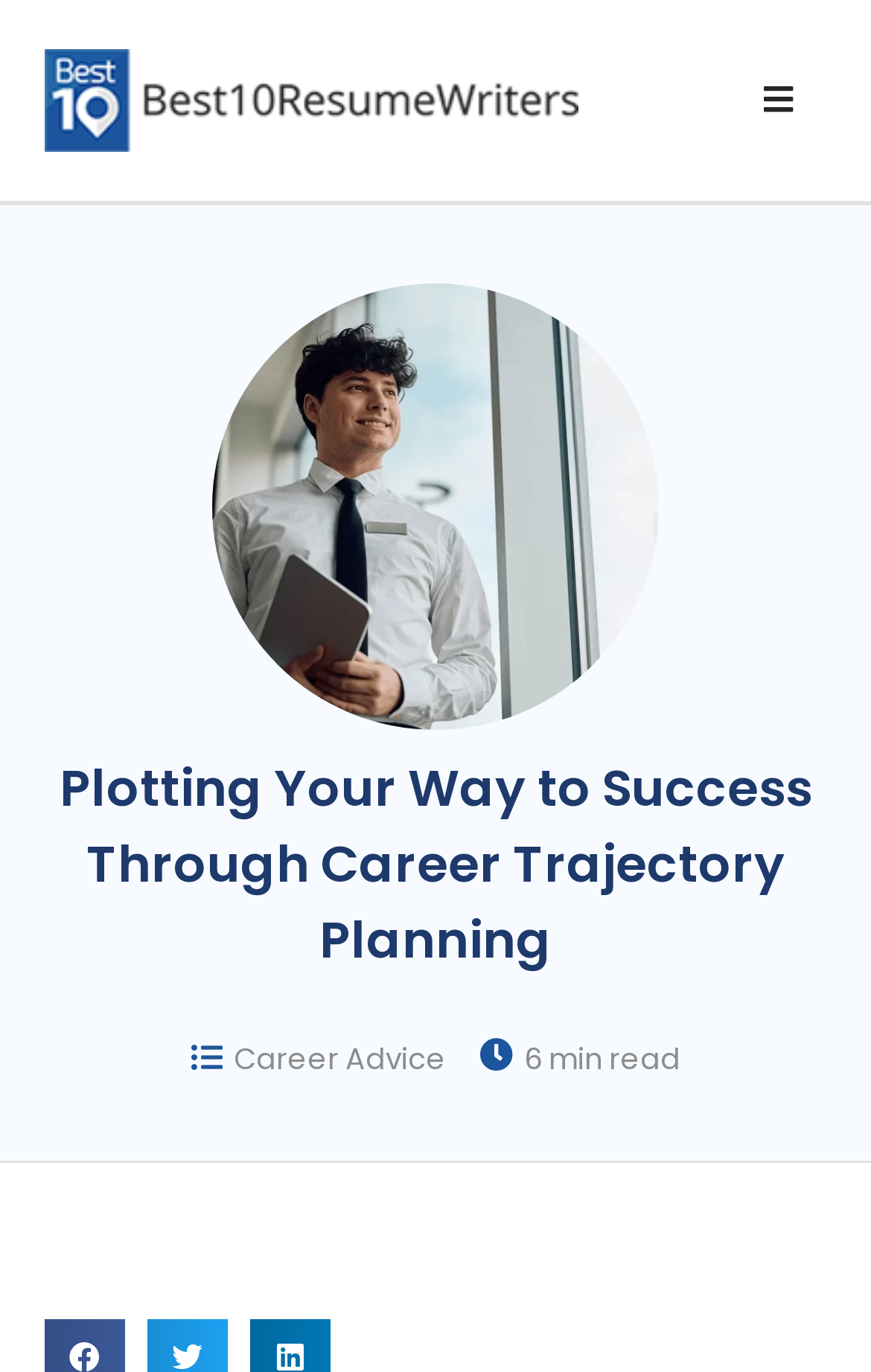Using a single word or phrase, answer the following question: 
What is the purpose of the button?

Toggle Menu